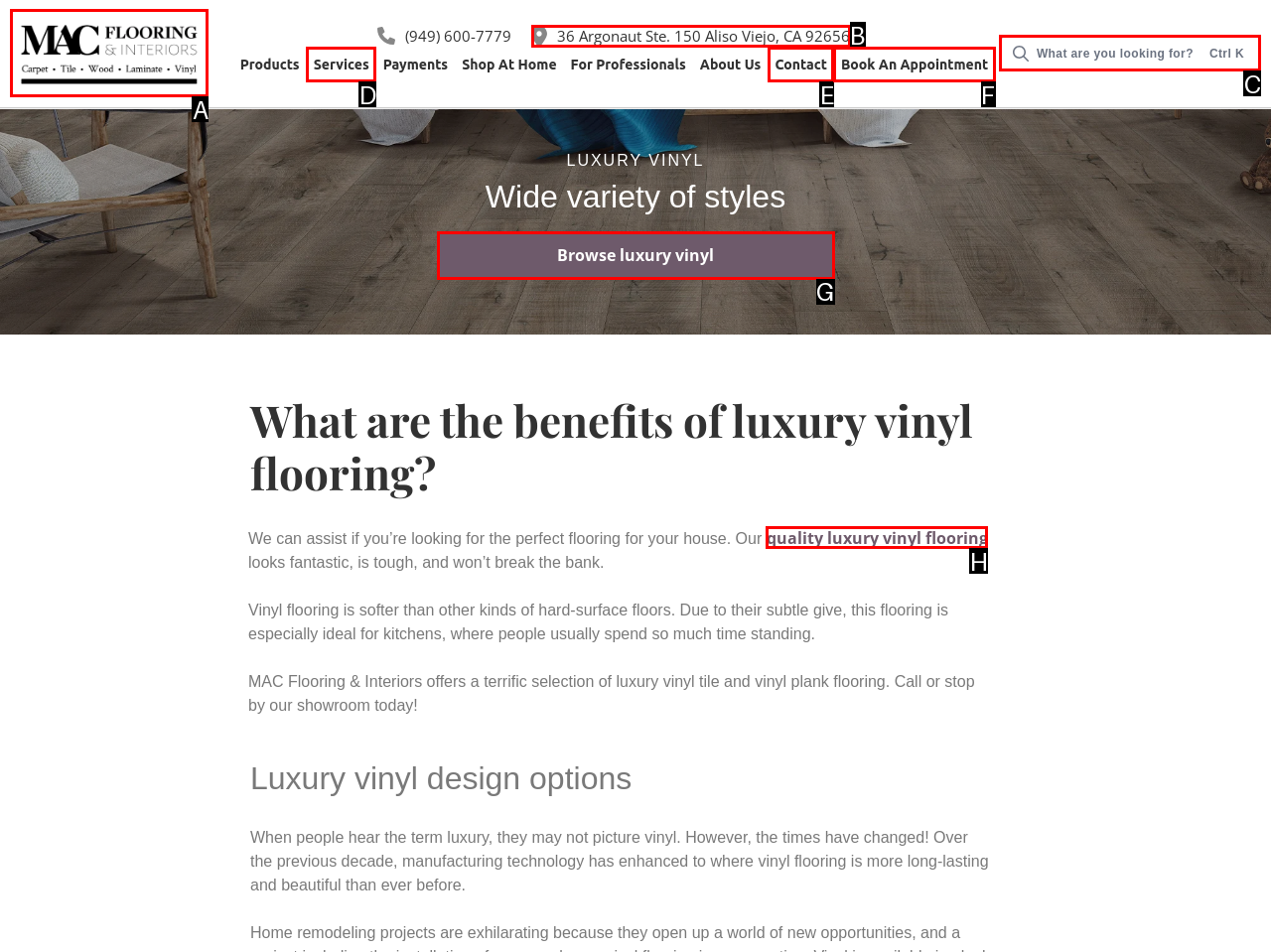Pick the option that should be clicked to perform the following task: Click the link to MAC Flooring & Interiors
Answer with the letter of the selected option from the available choices.

A